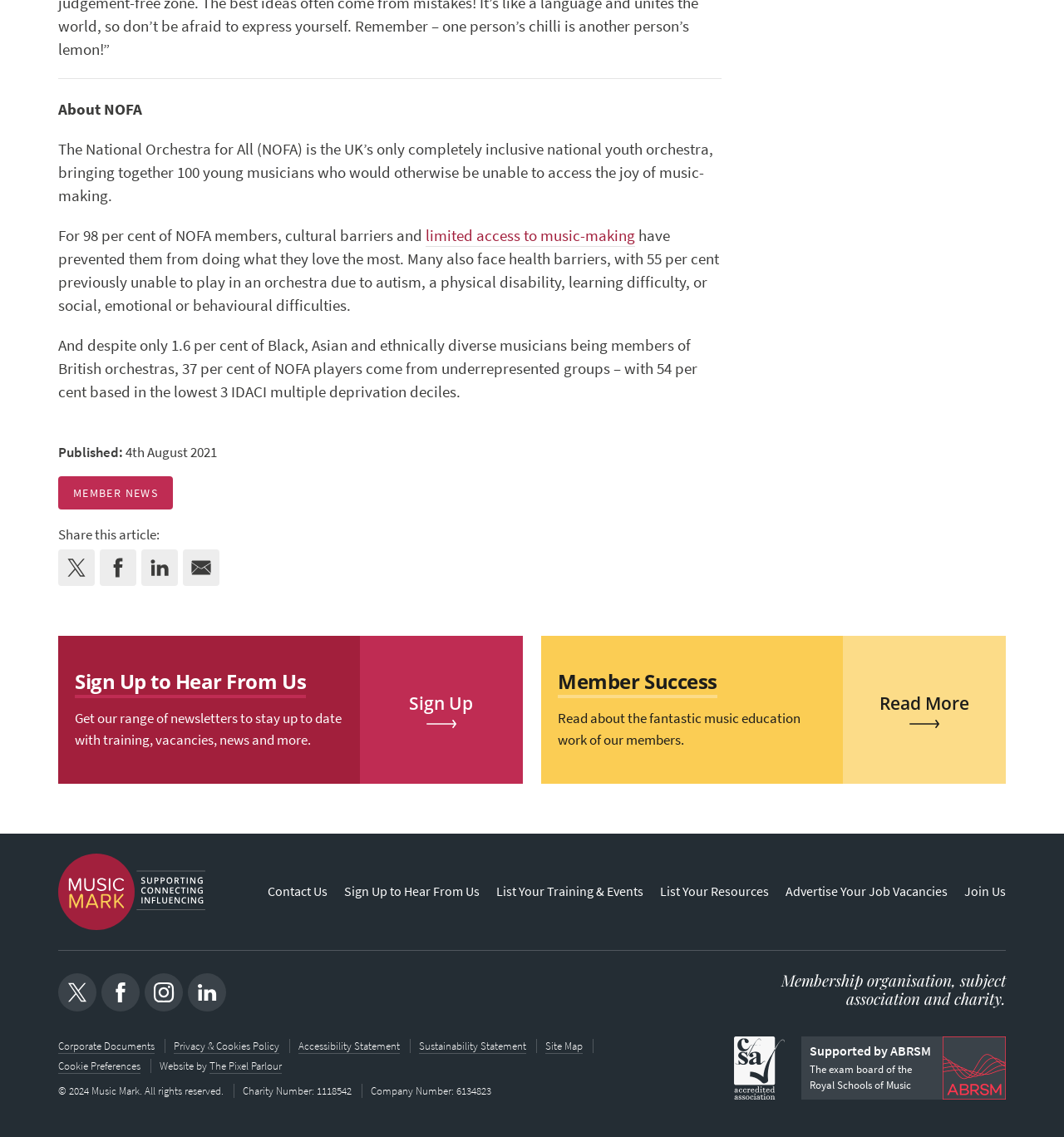Identify the bounding box coordinates of the section to be clicked to complete the task described by the following instruction: "Sign up to hear from Music Mark". The coordinates should be four float numbers between 0 and 1, formatted as [left, top, right, bottom].

[0.055, 0.559, 0.491, 0.689]